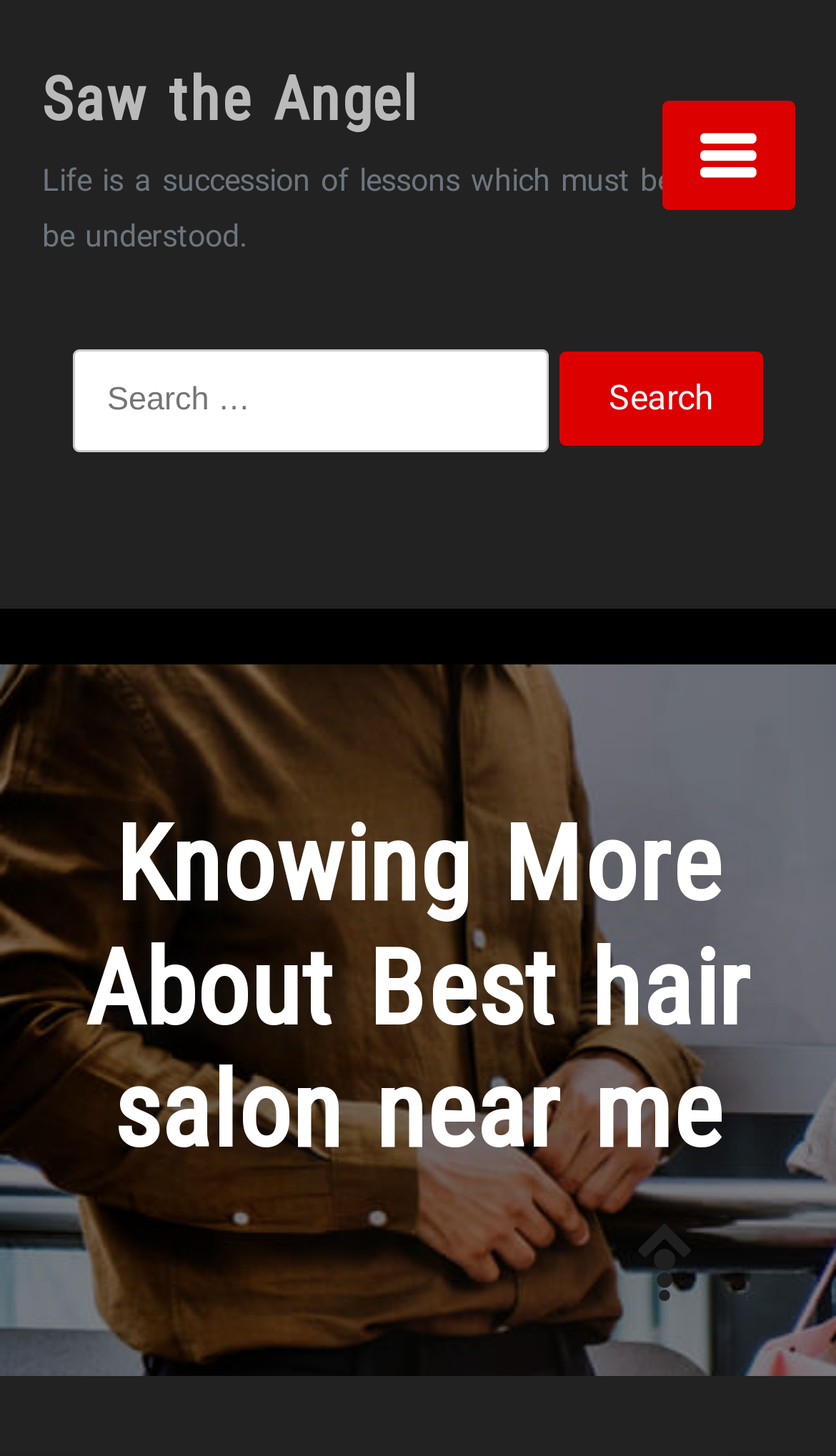Using the description: "parent_node: Saw the Angel", determine the UI element's bounding box coordinates. Ensure the coordinates are in the format of four float numbers between 0 and 1, i.e., [left, top, right, bottom].

[0.791, 0.069, 0.95, 0.144]